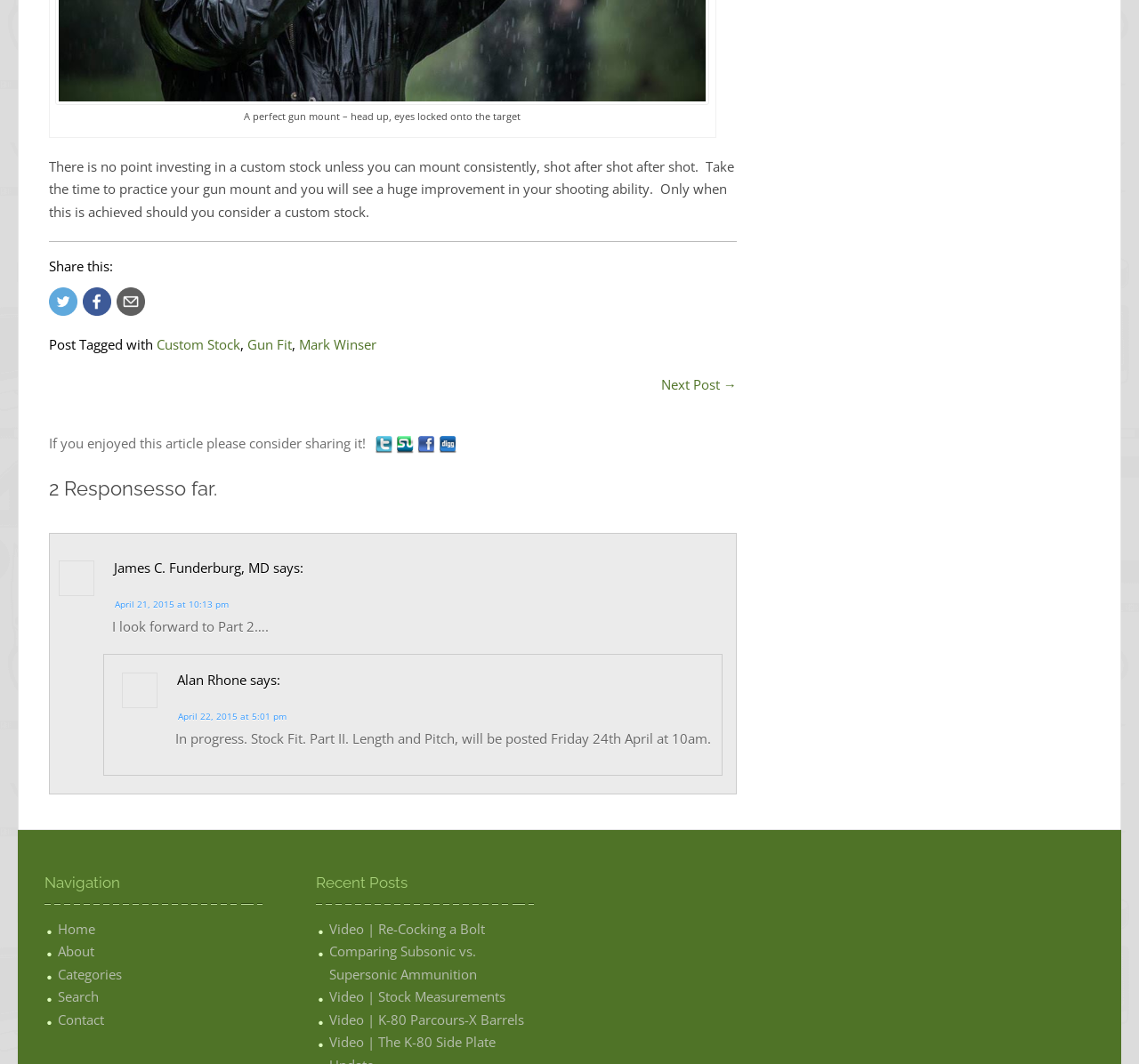Please analyze the image and give a detailed answer to the question:
What is the author of the first comment?

The author of the first comment is James C. Funderburg, MD, as stated in the comment section 'James C. Funderburg, MD says:'.